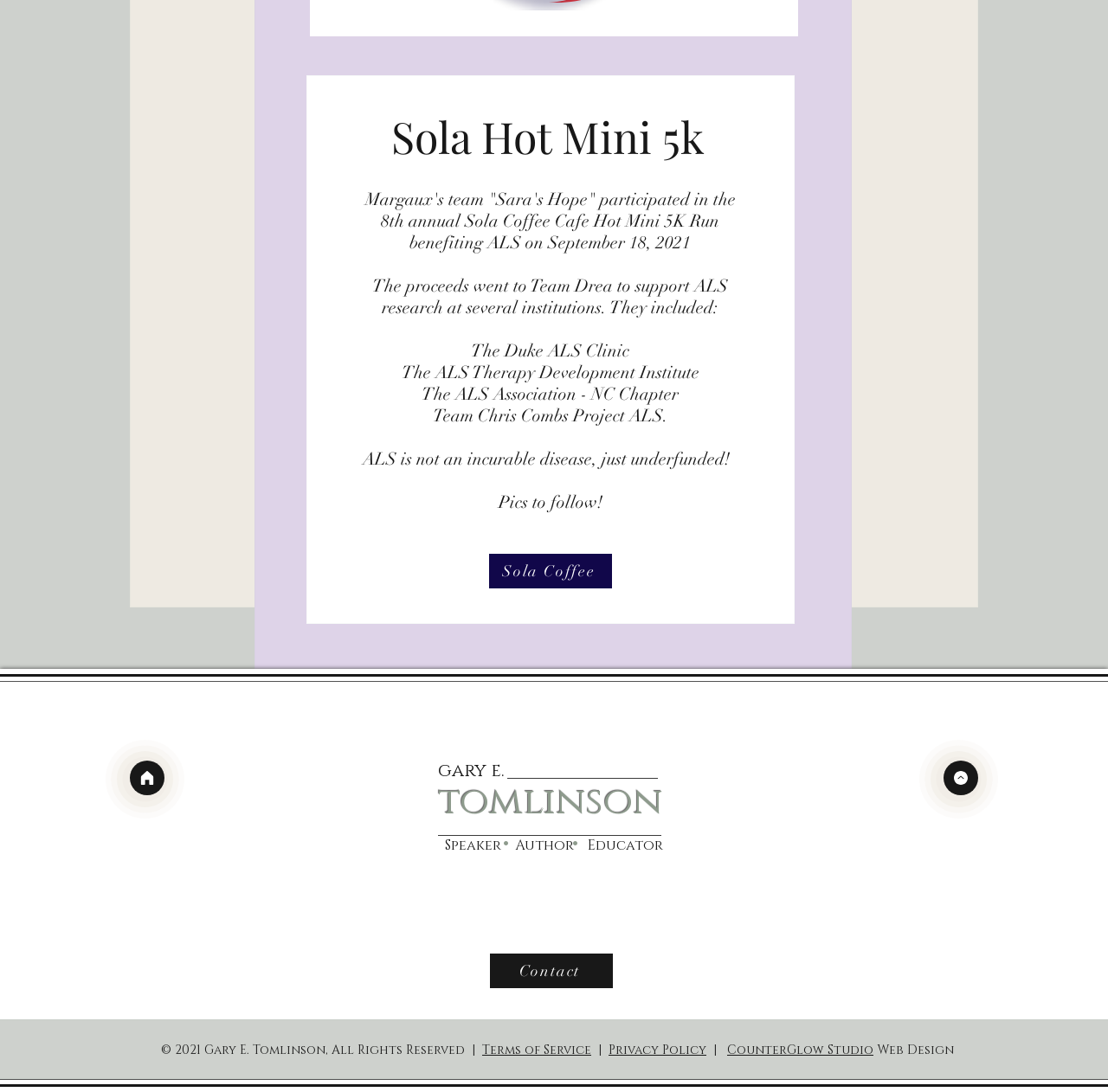What is the name of the event mentioned in the webpage?
Based on the image, provide your answer in one word or phrase.

Sola Coffee Cafe Hot Mini 5K Run